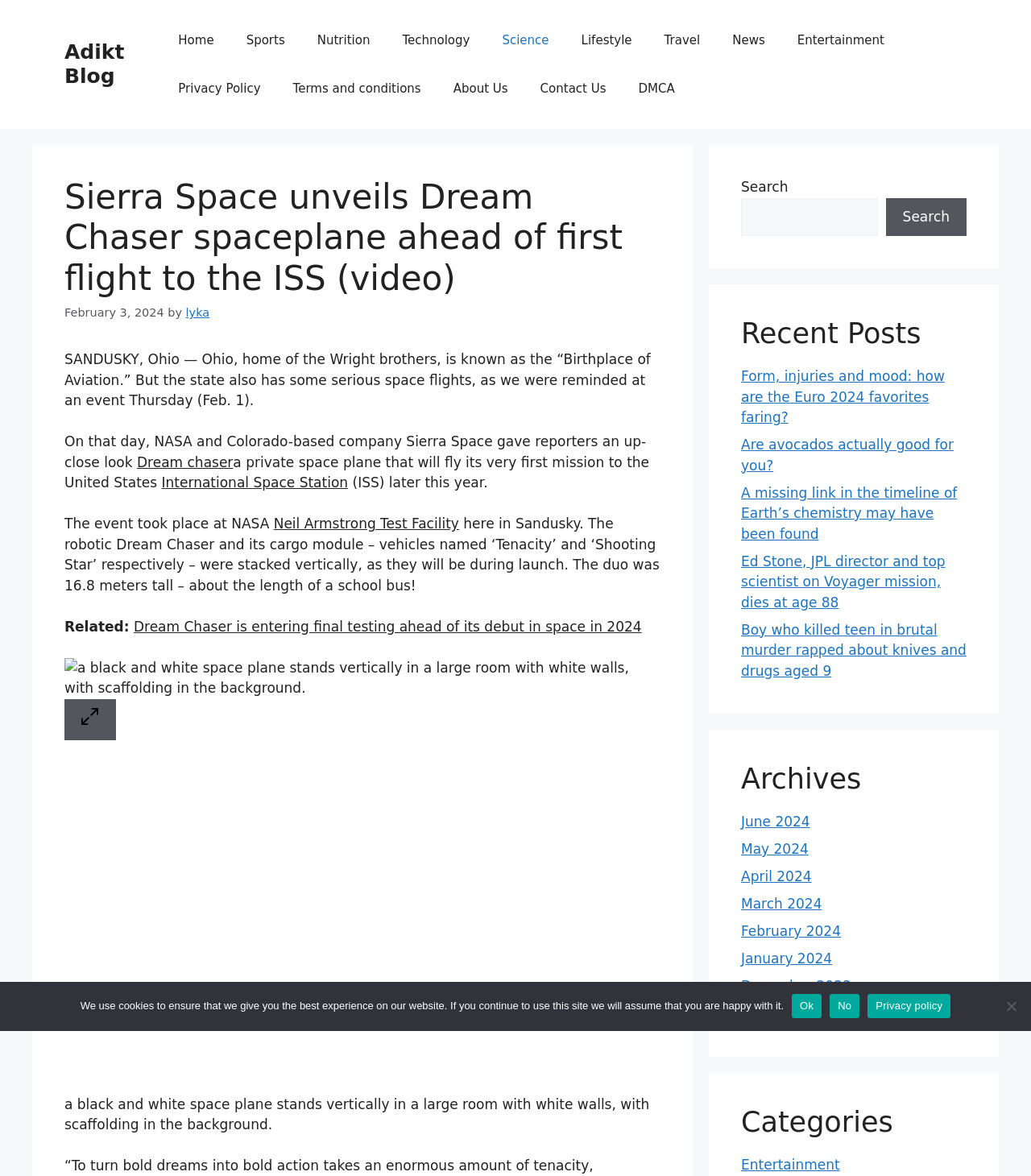Show me the bounding box coordinates of the clickable region to achieve the task as per the instruction: "View the larger image".

[0.062, 0.594, 0.112, 0.629]